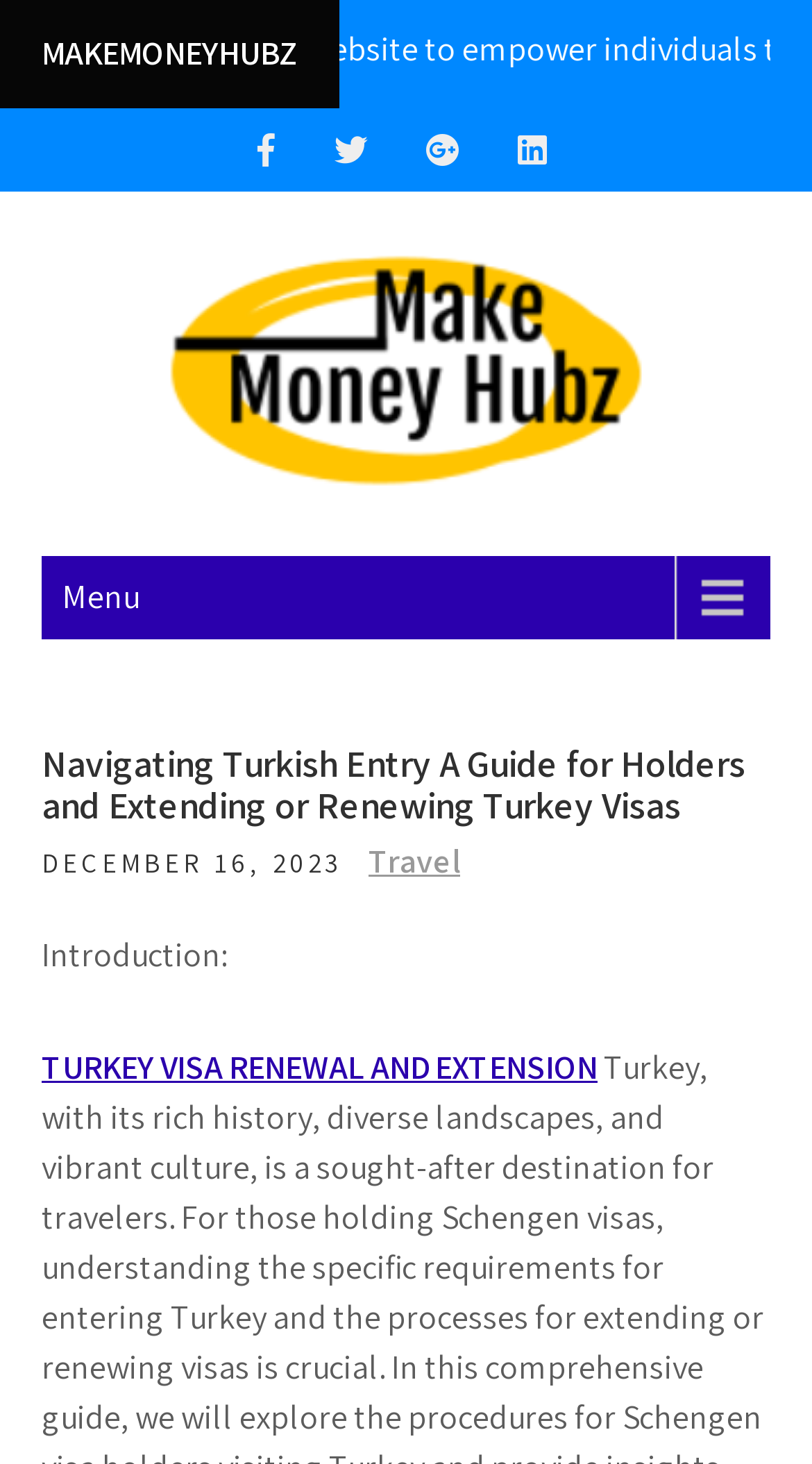Identify the bounding box for the given UI element using the description provided. Coordinates should be in the format (top-left x, top-left y, bottom-right x, bottom-right y) and must be between 0 and 1. Here is the description: Make Money Hubz

[0.09, 0.346, 0.777, 0.405]